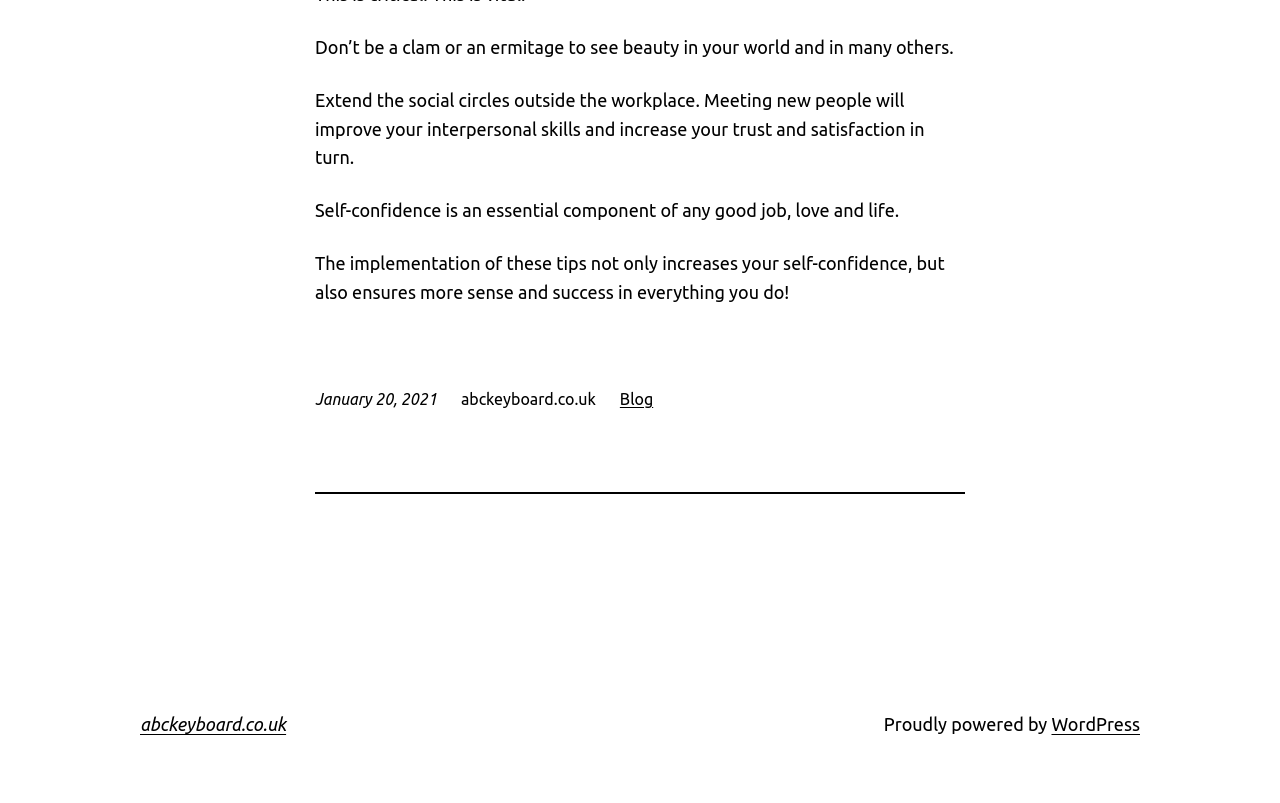What is the date of the blog post?
Respond to the question with a single word or phrase according to the image.

January 20, 2021